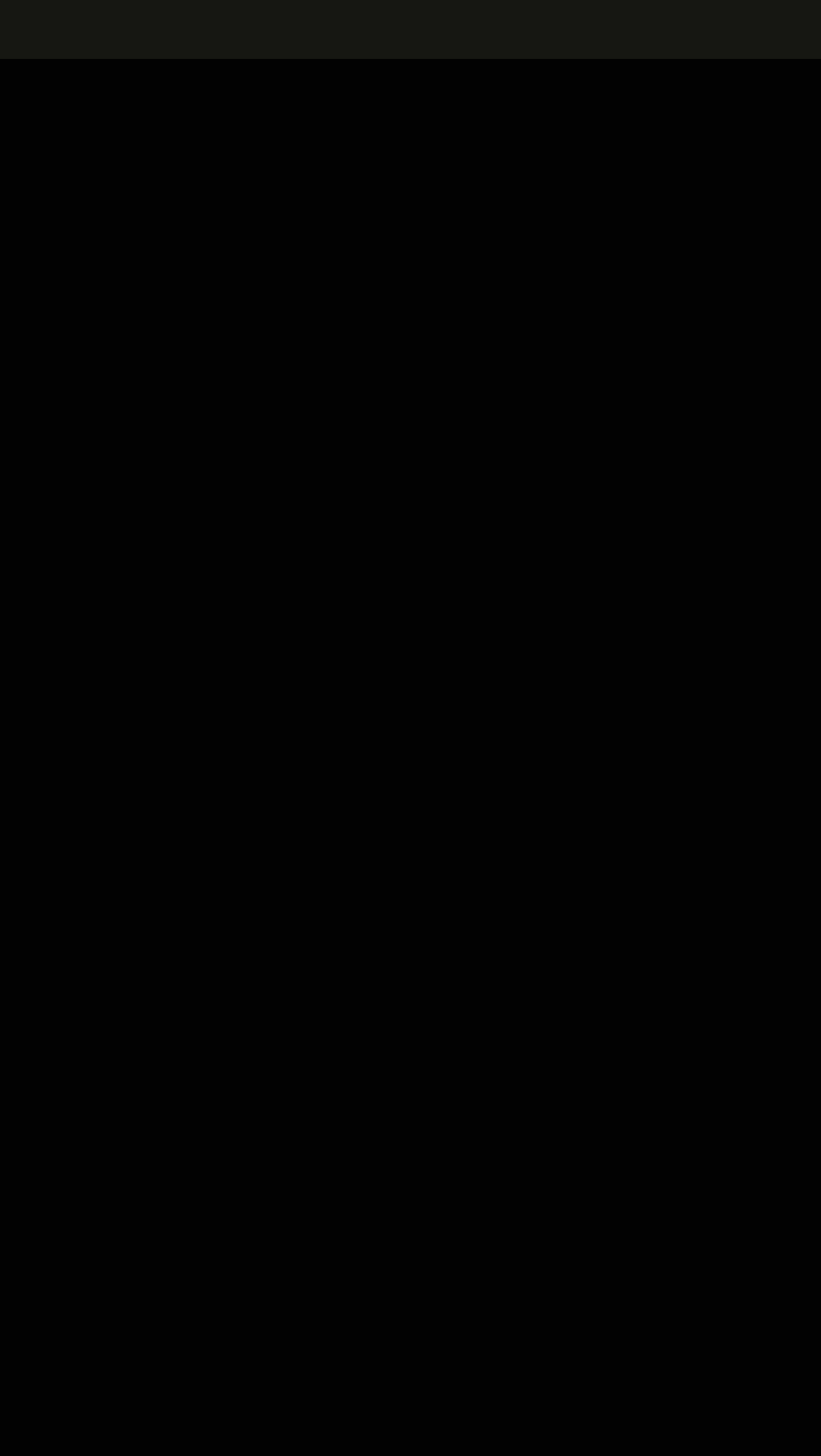Identify the bounding box coordinates for the UI element described as: "БАС СИСТЕМА Ессентки". The coordinates should be provided as four floats between 0 and 1: [left, top, right, bottom].

[0.45, 0.838, 0.869, 0.862]